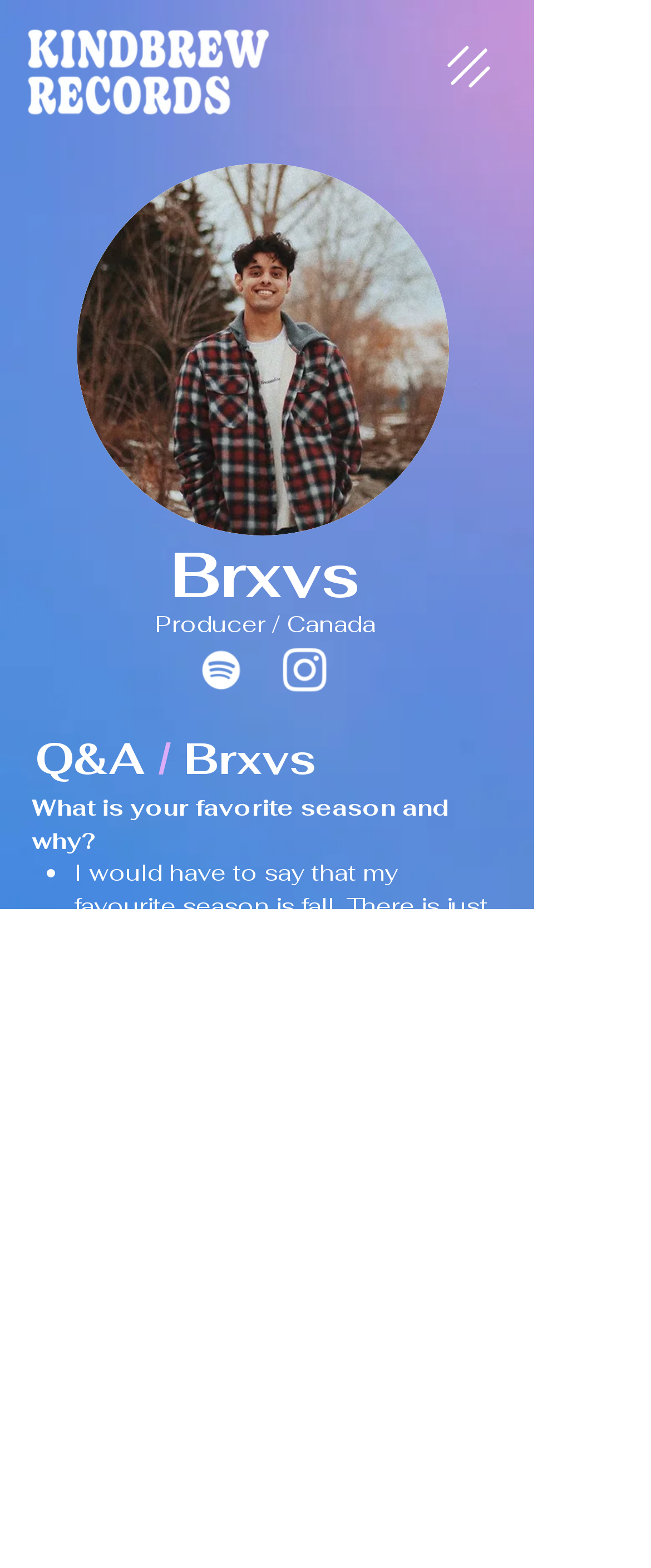Answer in one word or a short phrase: 
What is the country of the producer?

Canada